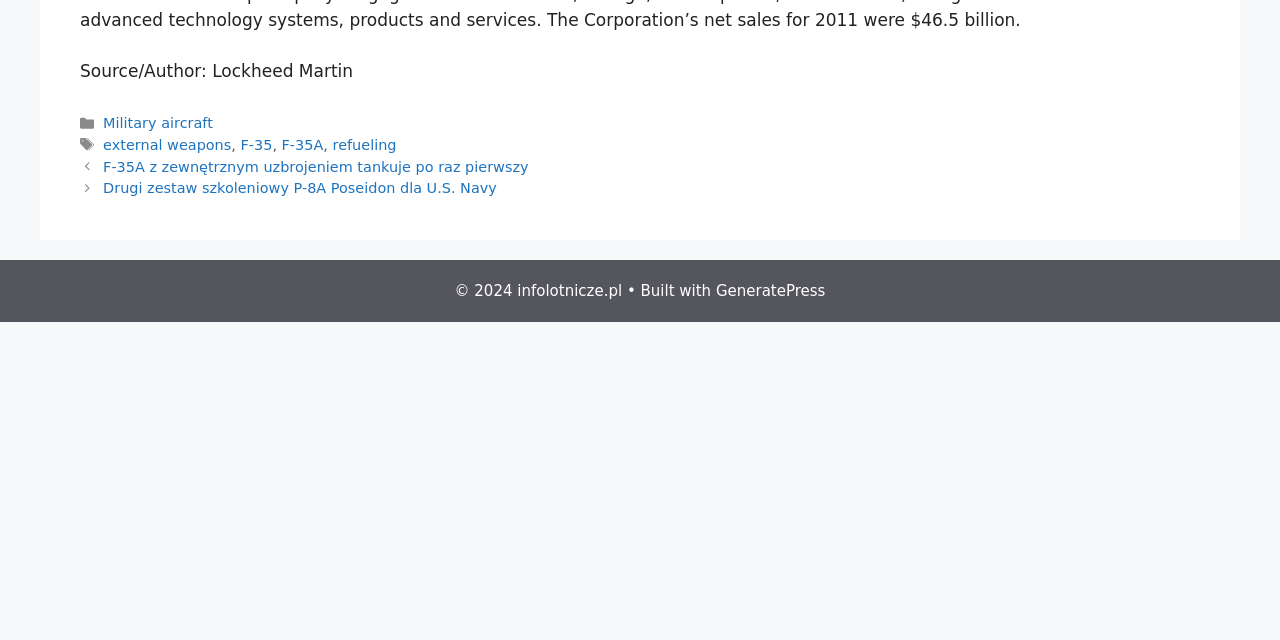Extract the bounding box of the UI element described as: "Military aircraft".

[0.081, 0.18, 0.166, 0.205]